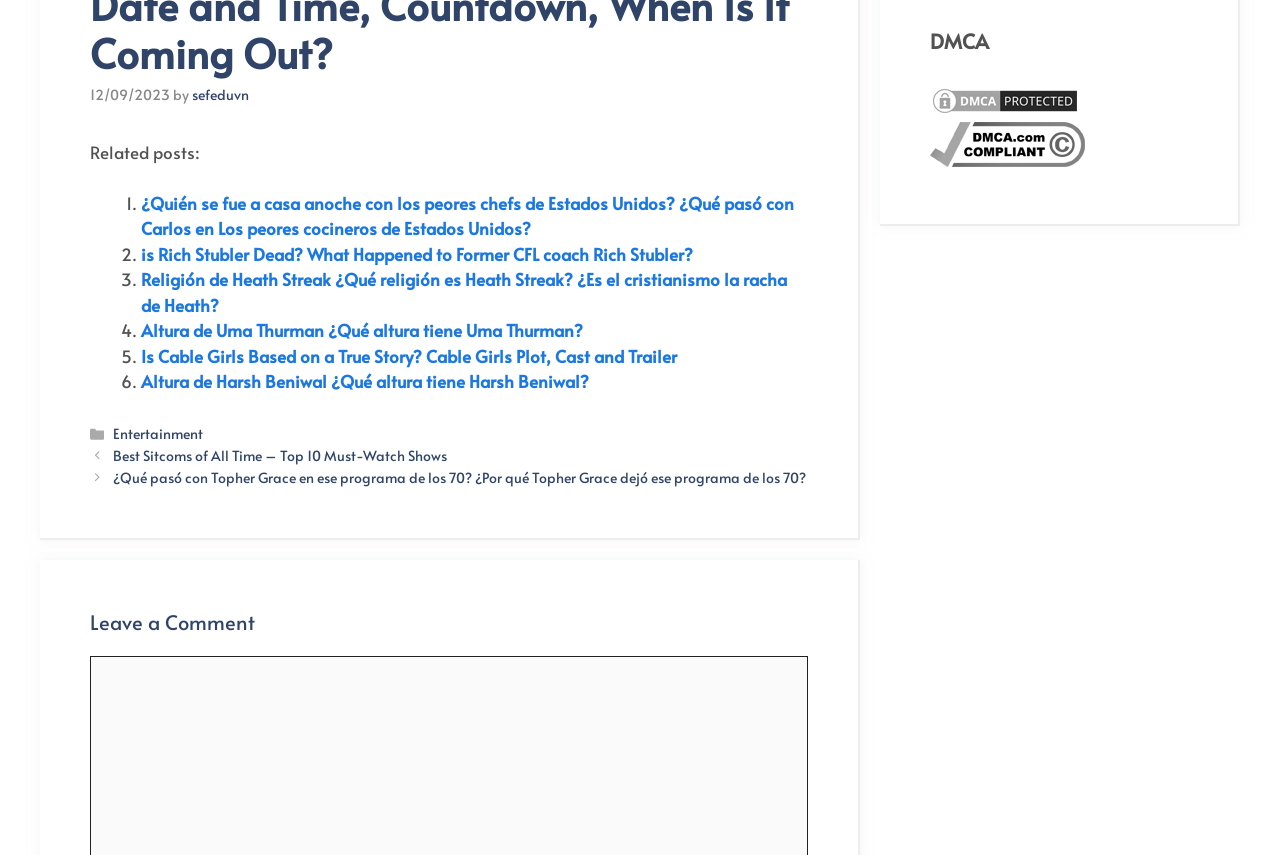Given the description "sefeduvn", provide the bounding box coordinates of the corresponding UI element.

[0.15, 0.098, 0.195, 0.122]